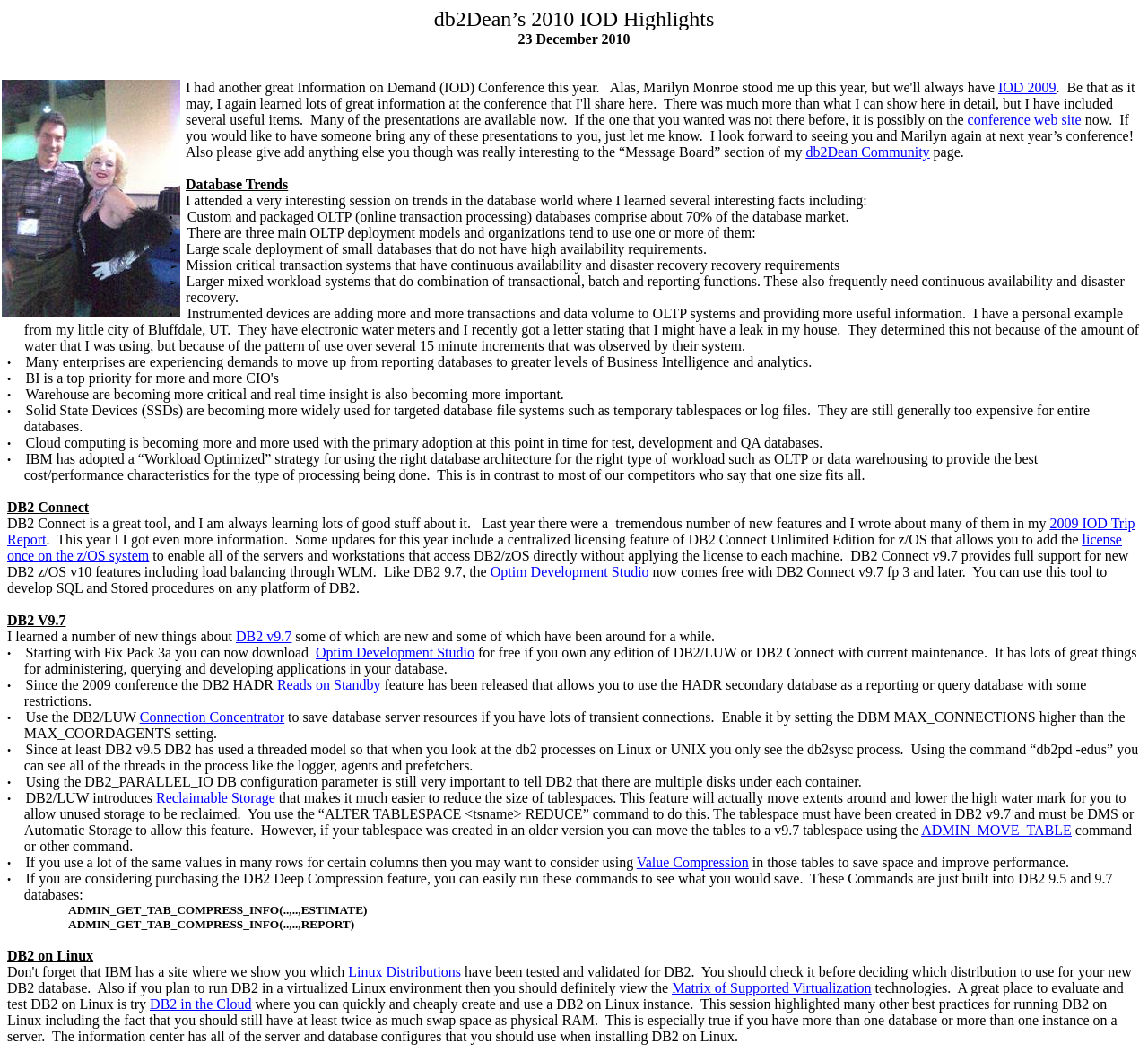What is the feature mentioned for reducing the size of tablespaces?
Examine the image and give a concise answer in one word or a short phrase.

Reclaimable Storage